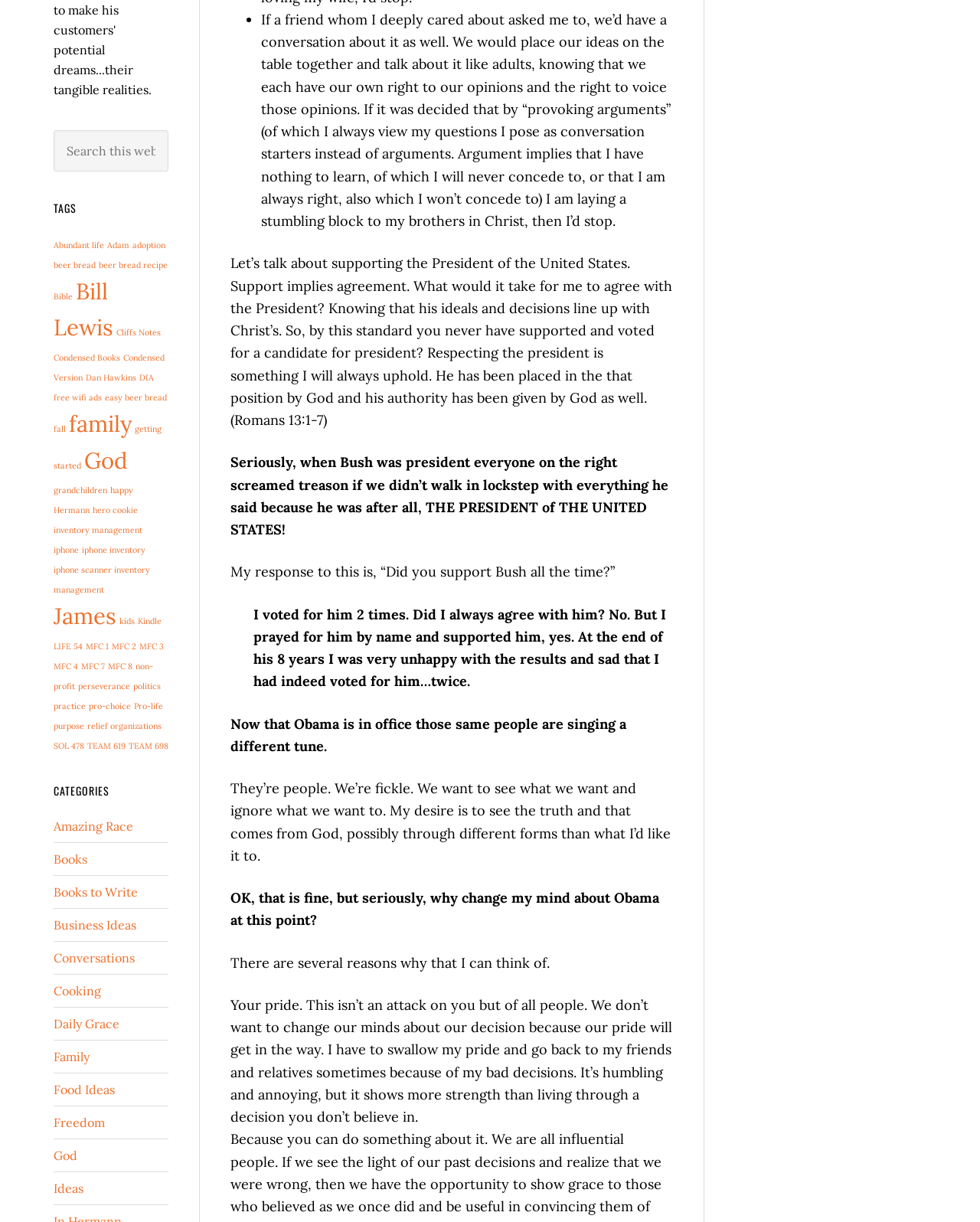Look at the image and write a detailed answer to the question: 
What is the purpose of the search box?

The search box is located at the top of the webpage with a button labeled 'Search', indicating that its purpose is to allow users to search for specific content within the website.